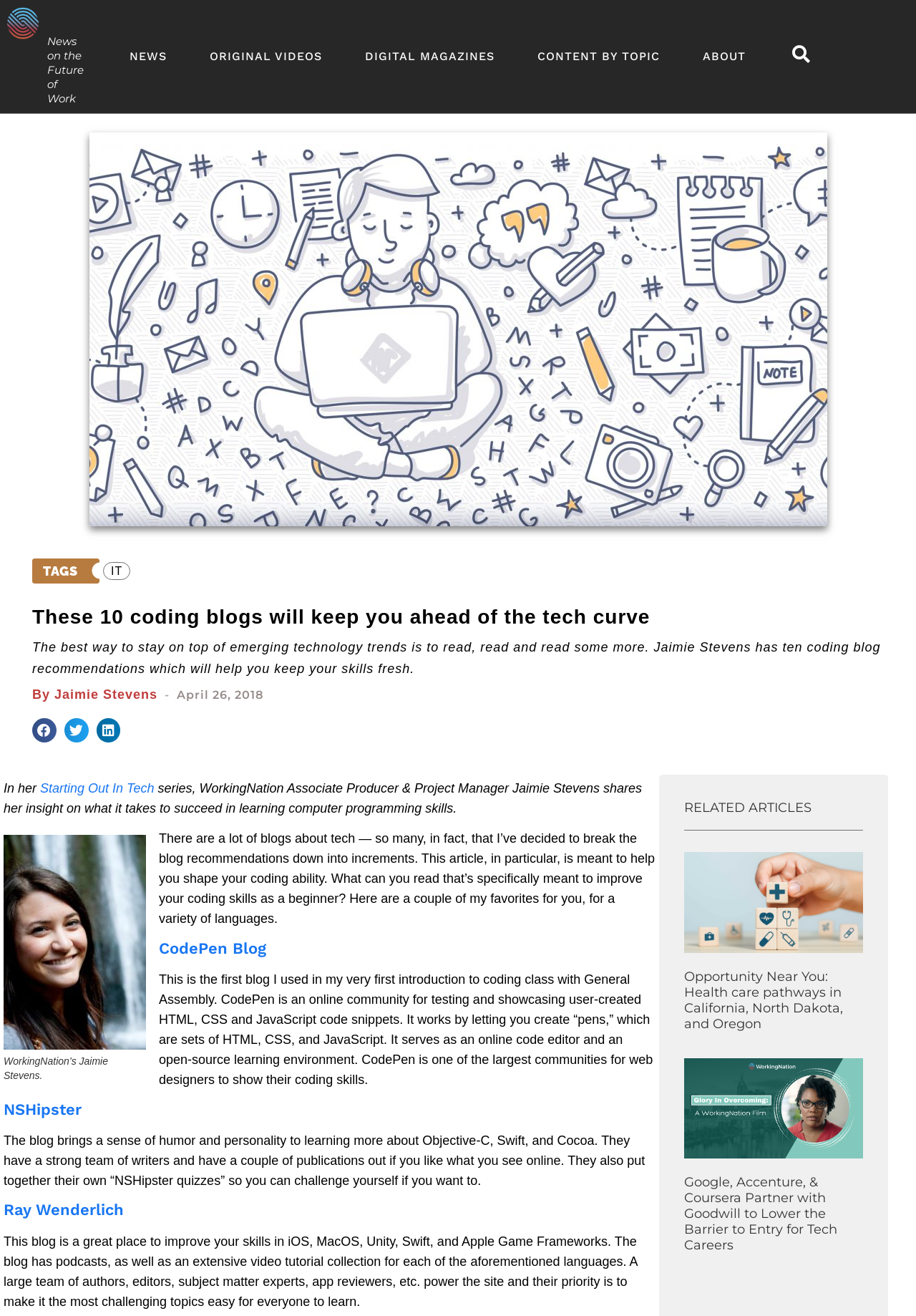Please identify the bounding box coordinates for the region that you need to click to follow this instruction: "Read the article 'Opportunity Near You: Health care pathways in California, North Dakota, and Oregon'".

[0.747, 0.736, 0.921, 0.784]